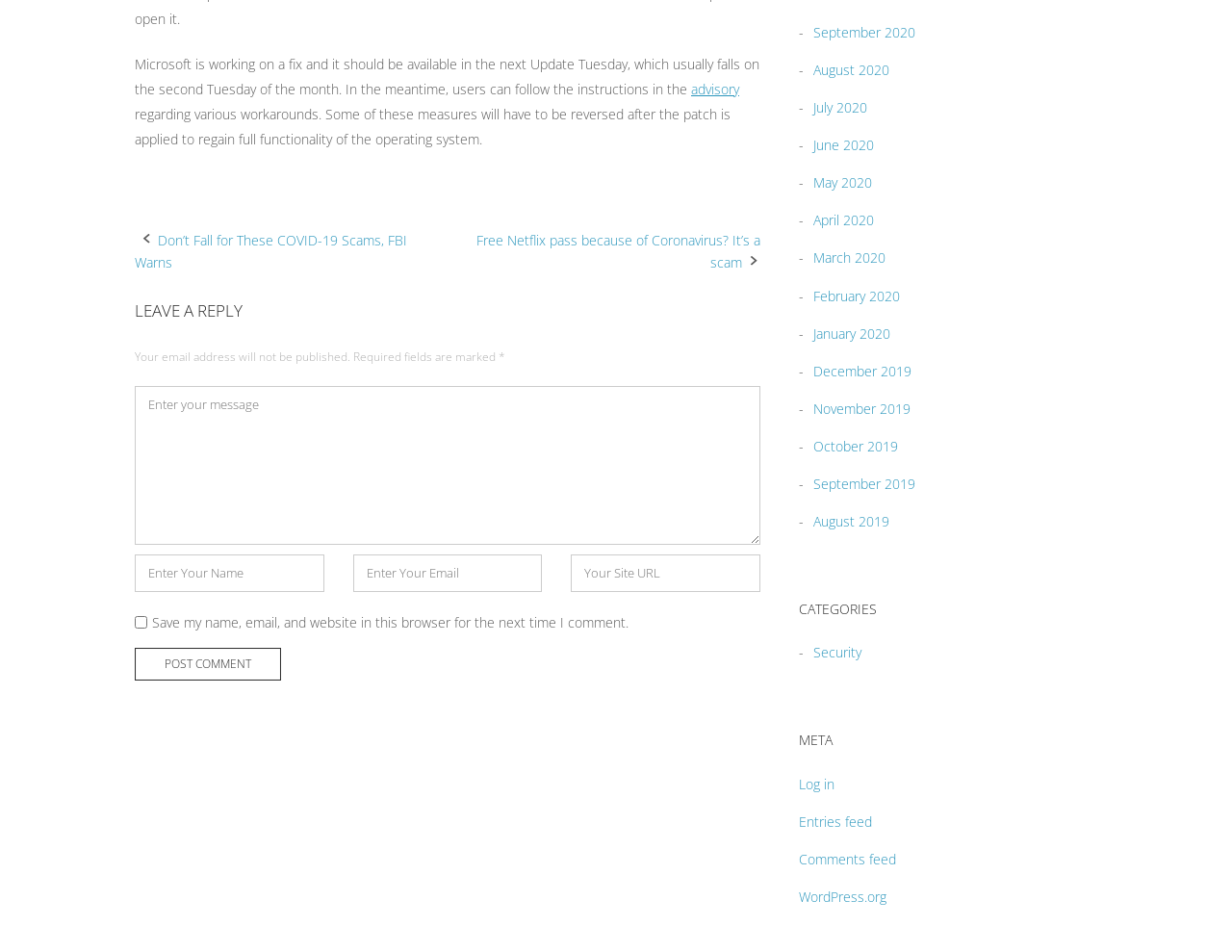Give a one-word or short phrase answer to the question: 
Where is the comment section located?

Bottom of page